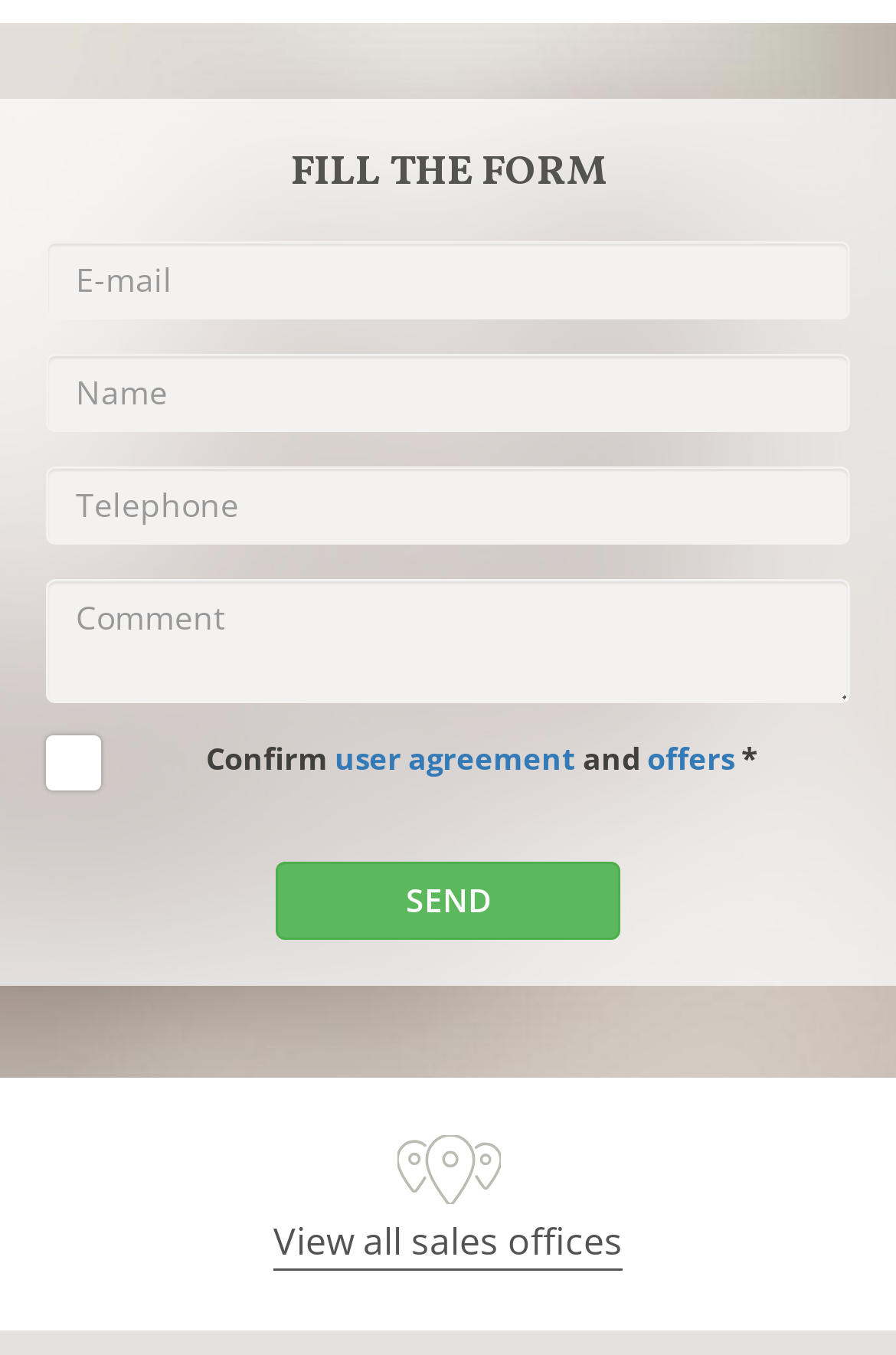Identify the bounding box coordinates for the UI element described as: "View all sales offices". The coordinates should be provided as four floats between 0 and 1: [left, top, right, bottom].

[0.305, 0.898, 0.695, 0.938]